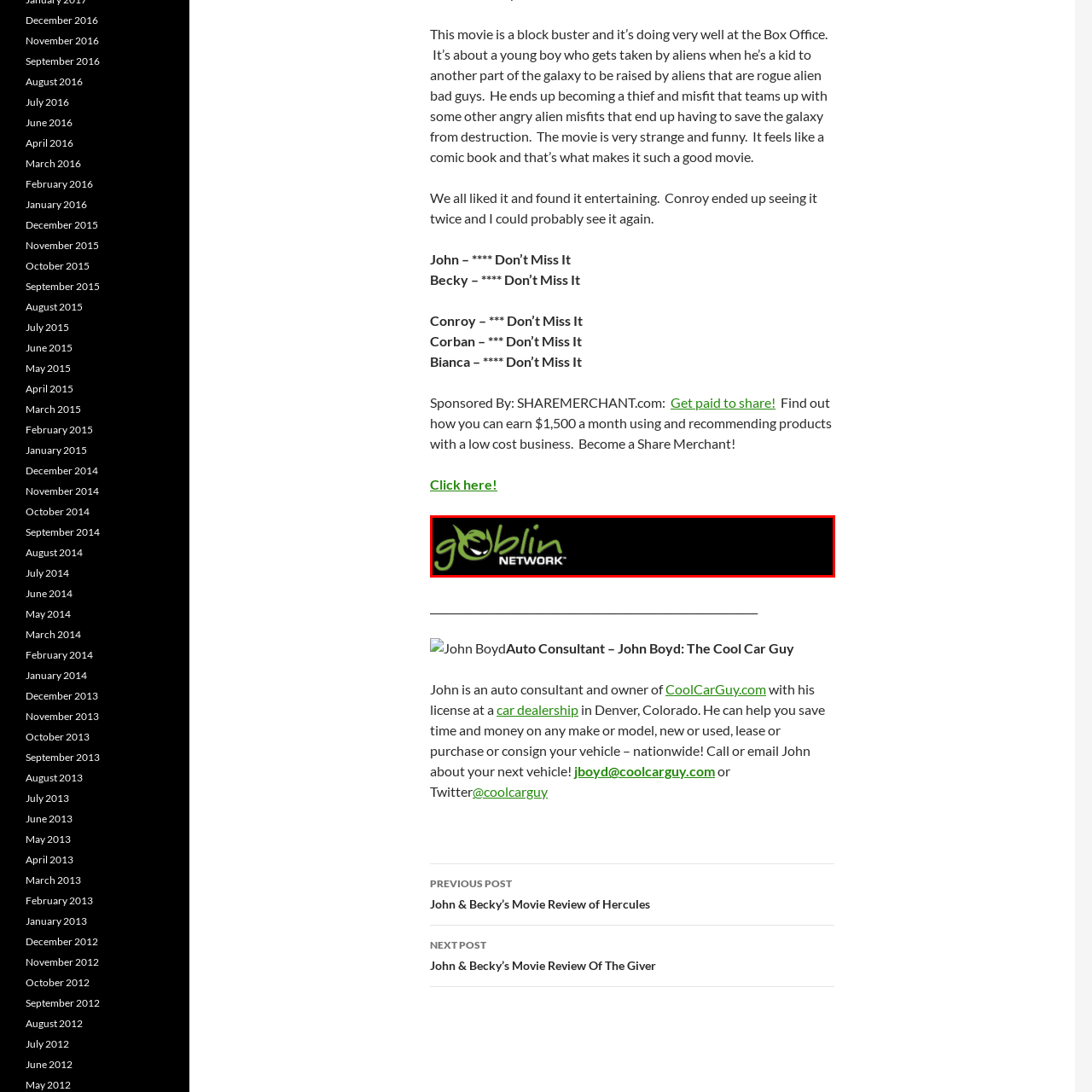Analyze the image surrounded by the red box and respond concisely: What is the tone of the font used in the logo?

playful